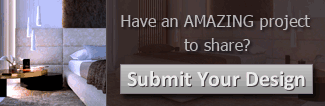Reply to the question with a brief word or phrase: What is the target audience of the design?

Interior designers and enthusiasts